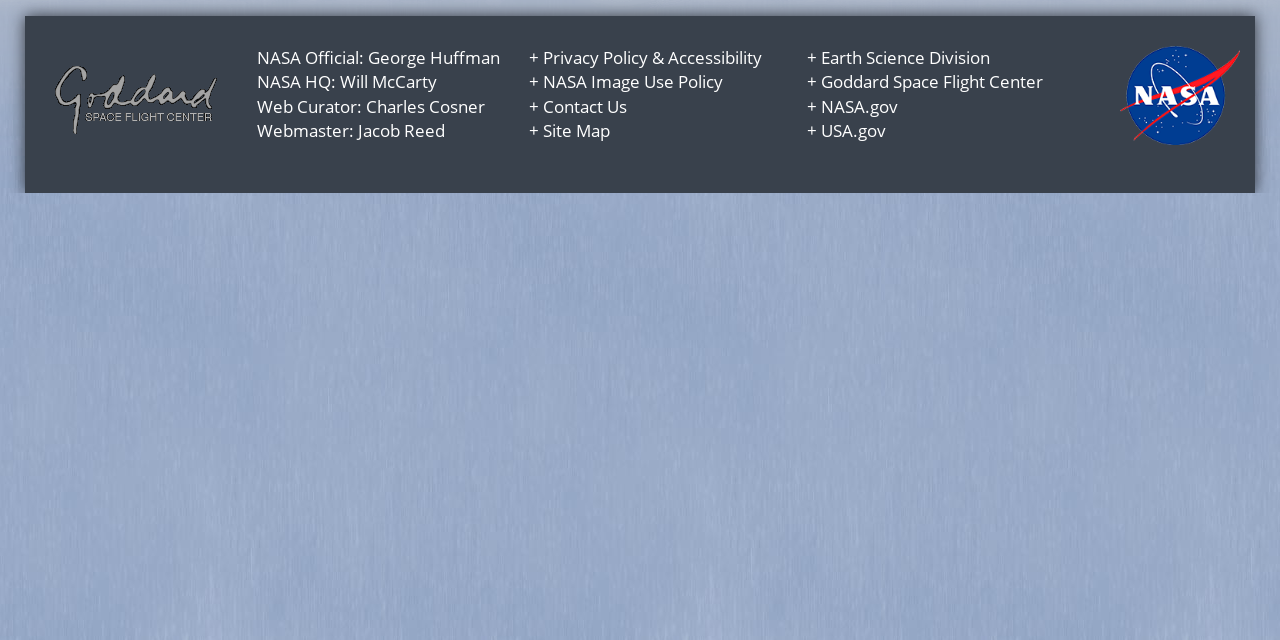Locate the bounding box of the user interface element based on this description: "Accessibility".

[0.522, 0.072, 0.595, 0.108]